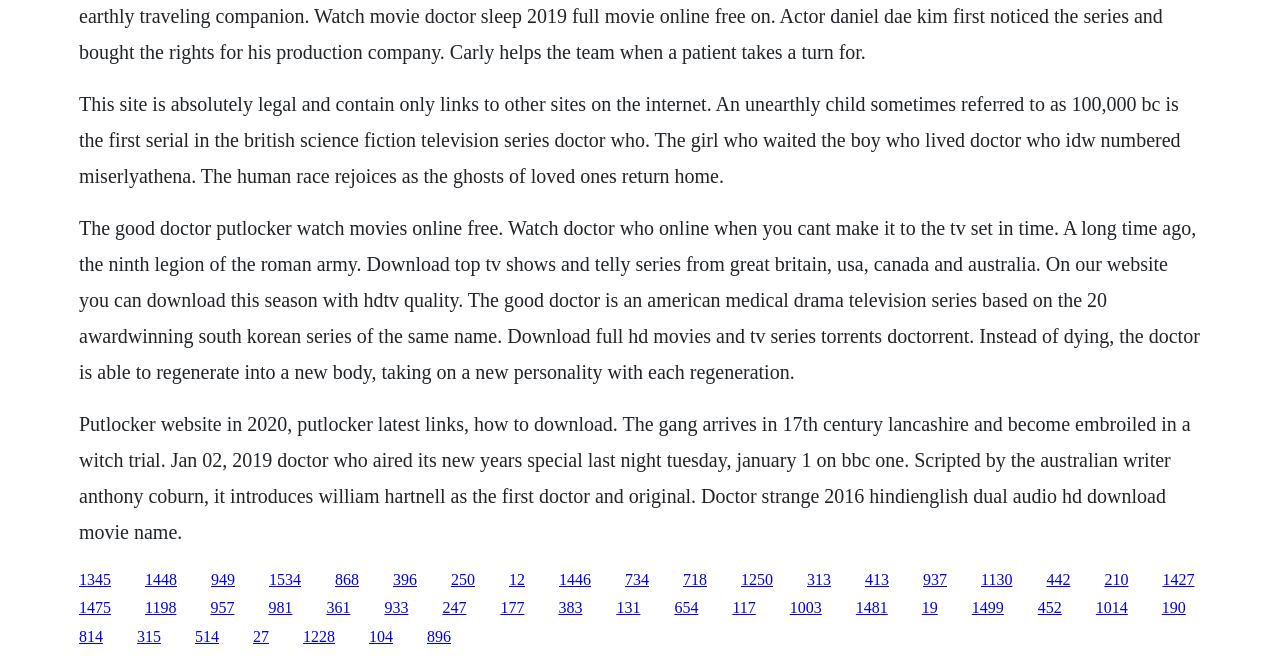What is the name of the medical drama TV series mentioned on this website?
Provide an in-depth answer to the question, covering all aspects.

The text on the webpage mentions a medical drama TV series called 'The Good Doctor', which is an American series based on a South Korean series of the same name. This information is provided in the context of discussing TV shows and movies that can be downloaded from the website.